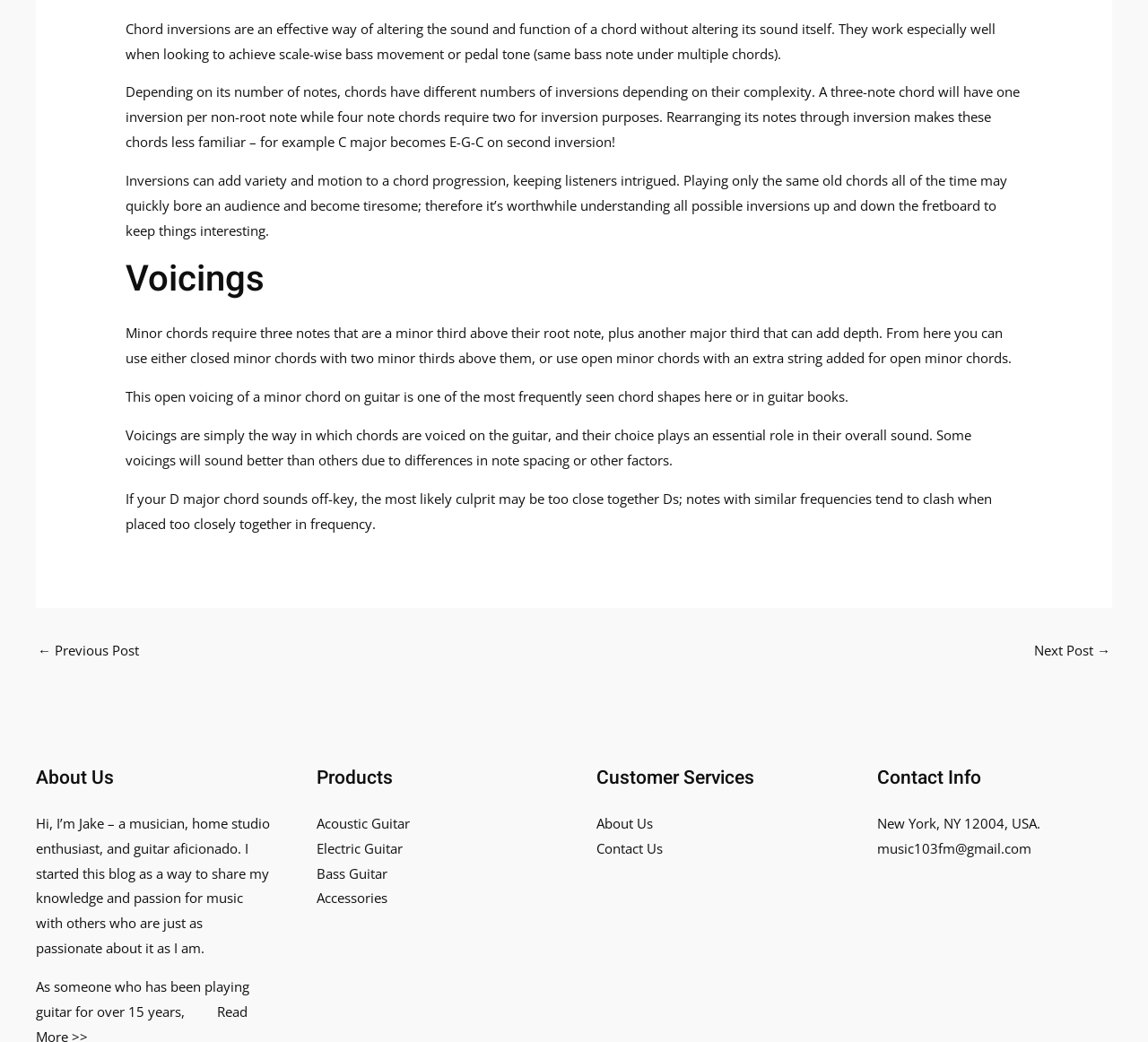Provide the bounding box coordinates of the area you need to click to execute the following instruction: "Click on 'Next Post →'".

[0.901, 0.611, 0.967, 0.642]